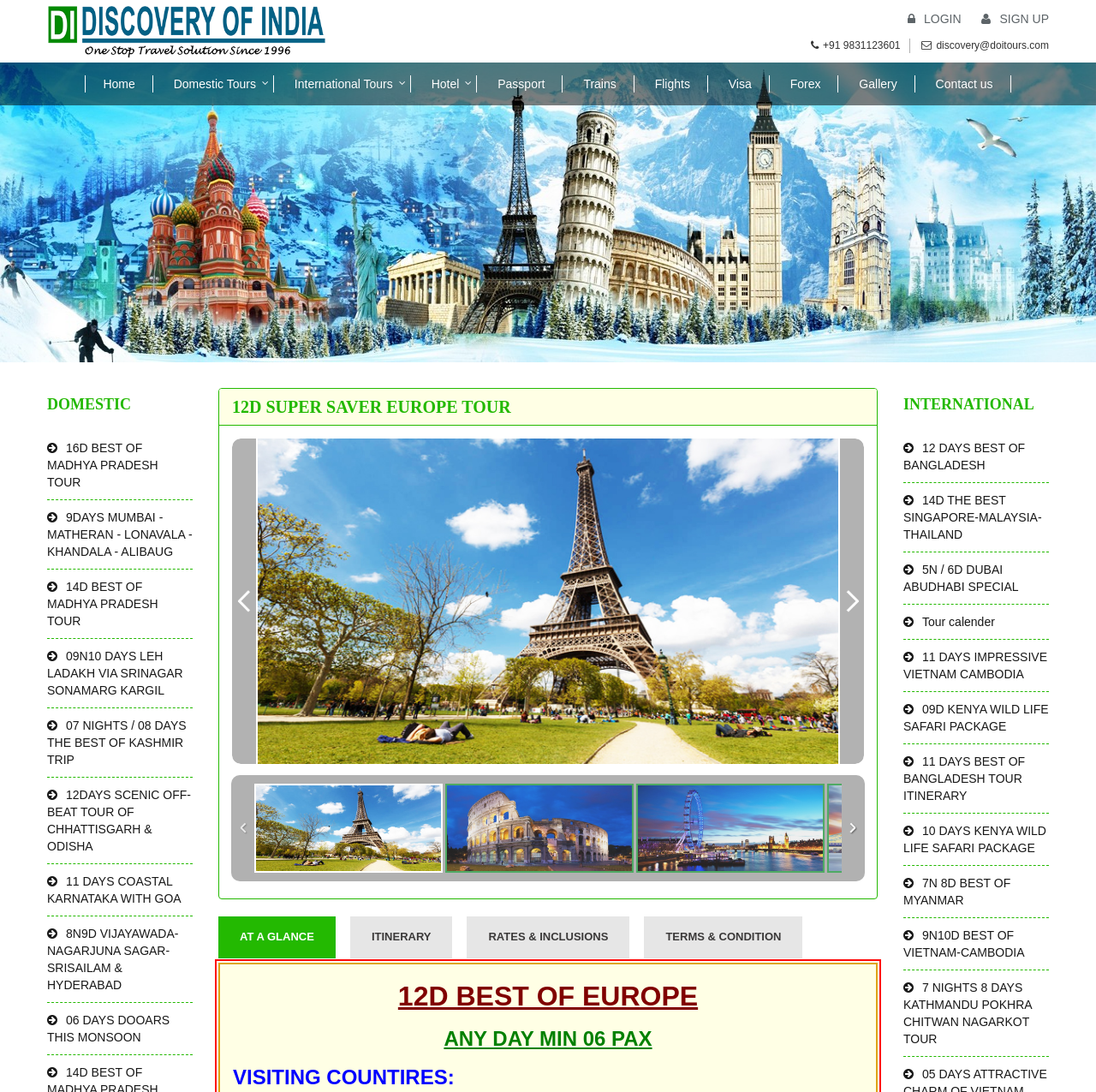Provide the bounding box coordinates of the UI element that matches the description: "Passport".

[0.438, 0.069, 0.514, 0.085]